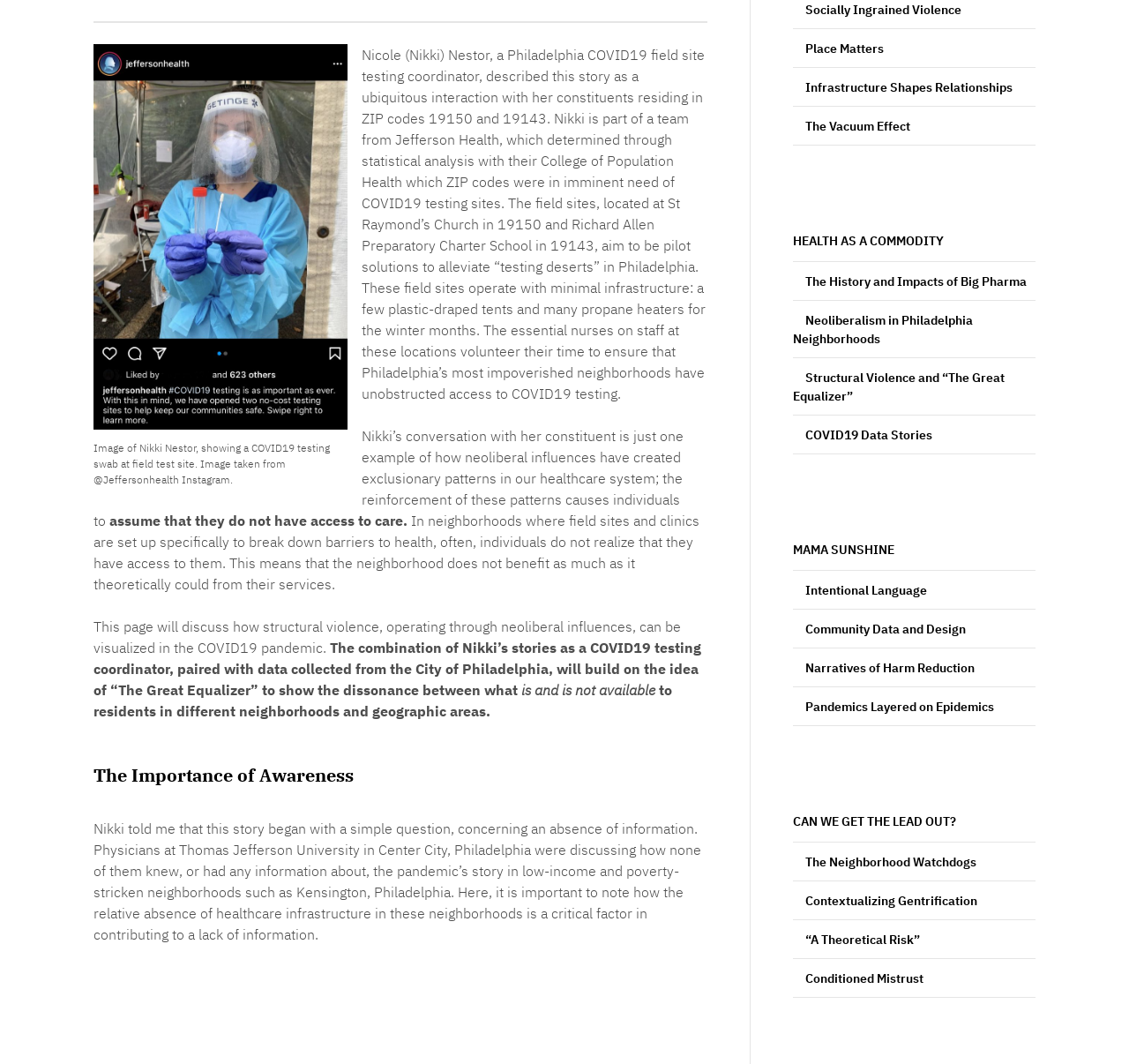Please give a concise answer to this question using a single word or phrase: 
How many links are on the page?

17